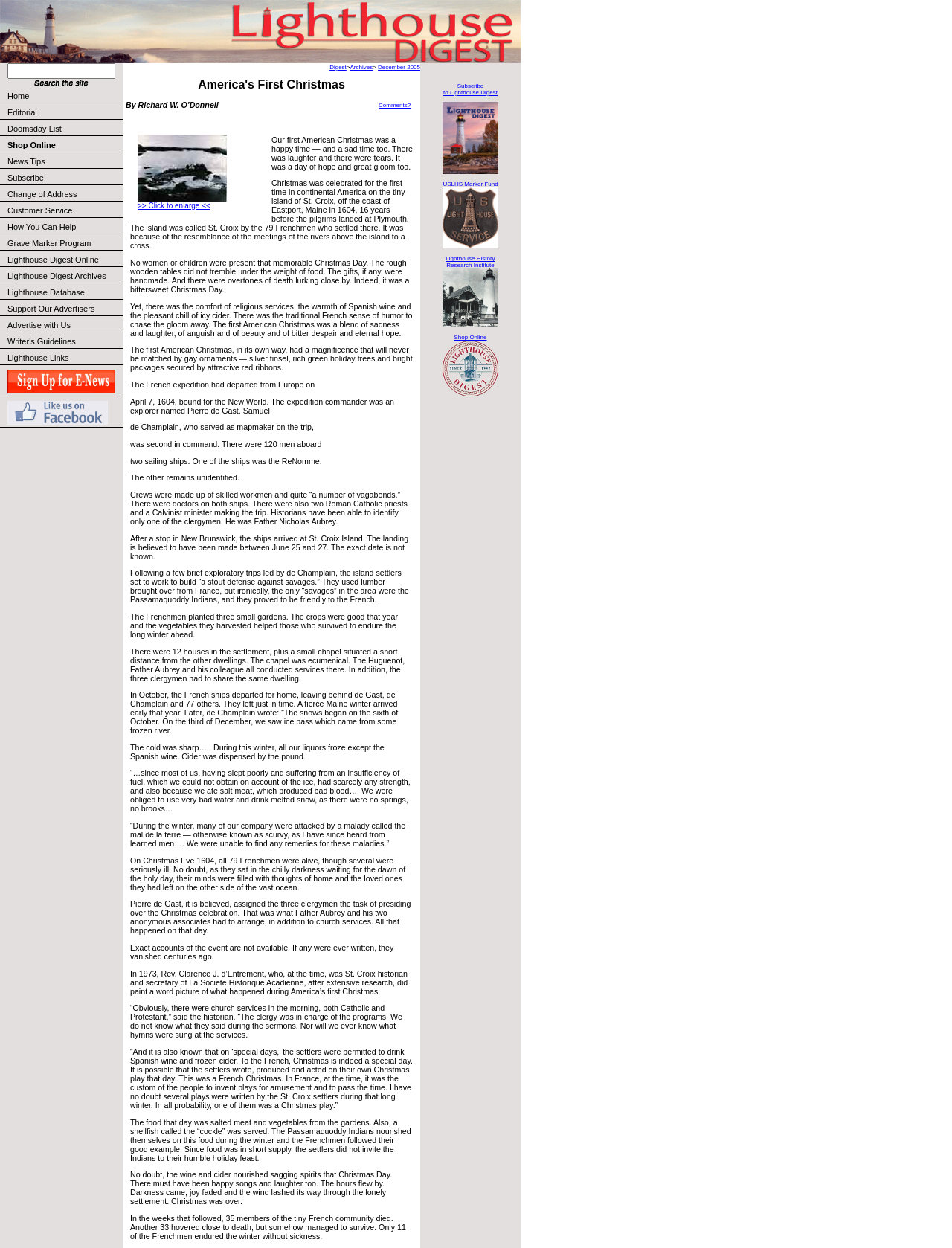Answer the question in a single word or phrase:
Who wrote the article?

Richard W. O’Donnell